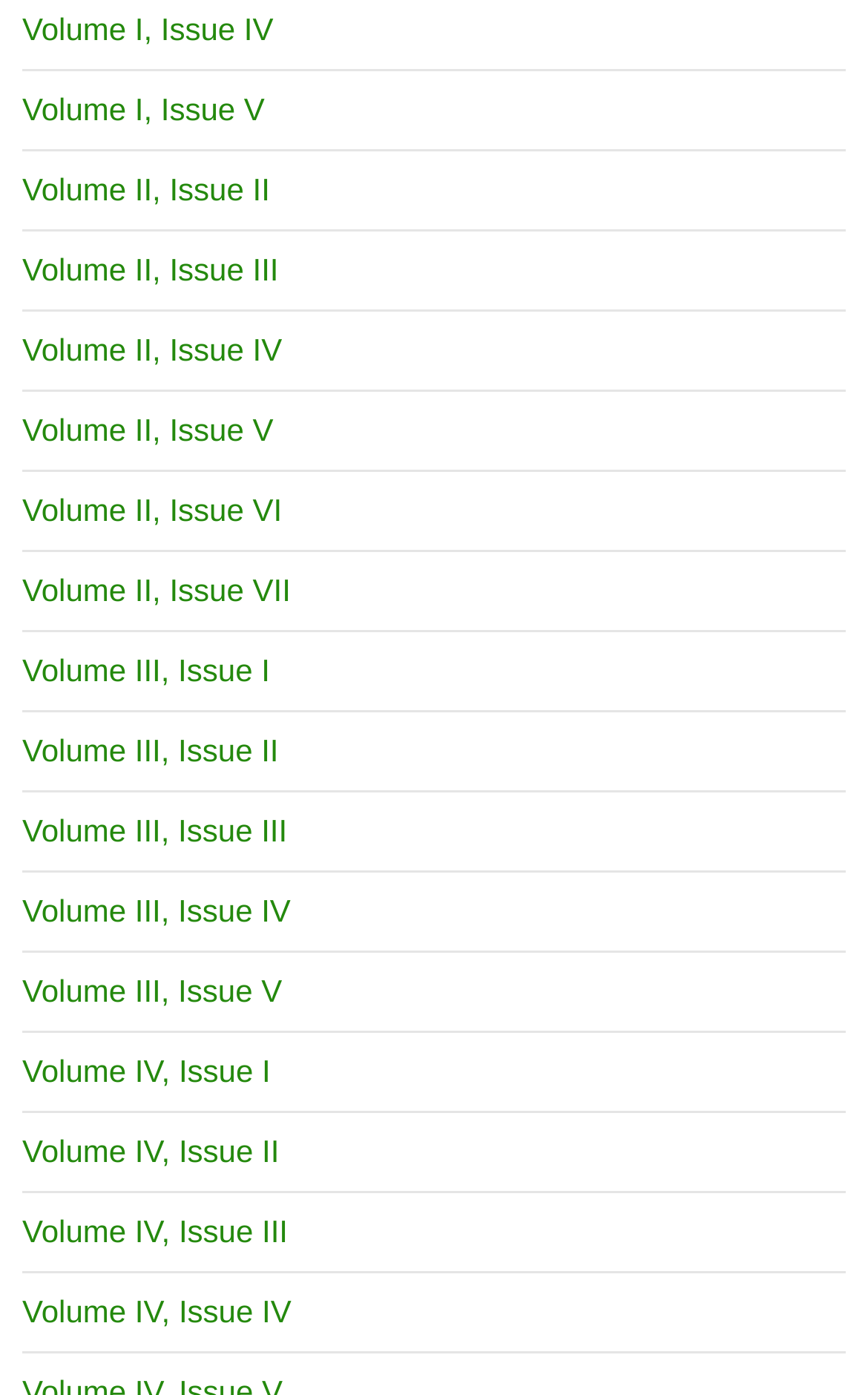How many links are there on the webpage?
Please give a detailed and elaborate answer to the question based on the image.

I counted the number of links on the webpage, which are 17, each representing a different volume and issue.